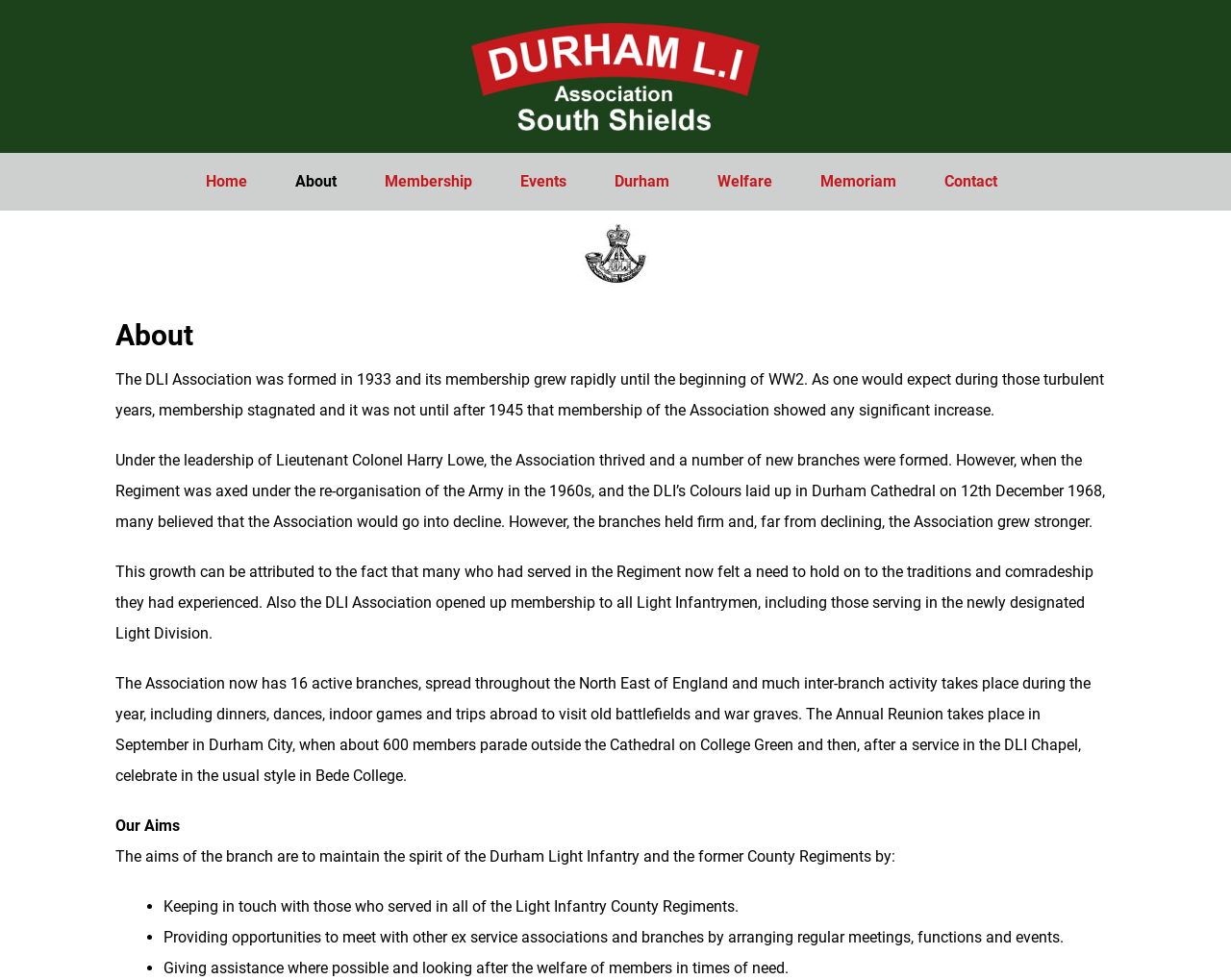Offer a meticulous caption that includes all visible features of the webpage.

The webpage is about the DLI Association, specifically the South Shields Branch. At the top left, there is a logo of DLI South Shields, accompanied by a navigation menu with links to different sections of the website, including Home, About, Membership, Events, Durham, Welfare, Memoriam, and Contact. 

Below the navigation menu, there is an image of a DLI Capbadge. The main content of the webpage is divided into sections, with headings and paragraphs of text. The first section is headed "About" and provides a brief history of the DLI Association, including its formation in 1933, its growth and stagnation during World War 2, and its revival after 1945. 

The following sections describe the Association's growth under the leadership of Lieutenant Colonel Harry Lowe, its resilience after the Regiment was axed in the 1960s, and its expansion to include all Light Infantrymen. The text also mentions the Association's current activities, including inter-branch events, annual reunions, and trips abroad. 

Further down the page, there is a section headed "Our Aims", which outlines the branch's objectives, including maintaining the spirit of the Durham Light Infantry, keeping in touch with those who served, providing opportunities to meet with other ex-service associations, and giving assistance to members in need.